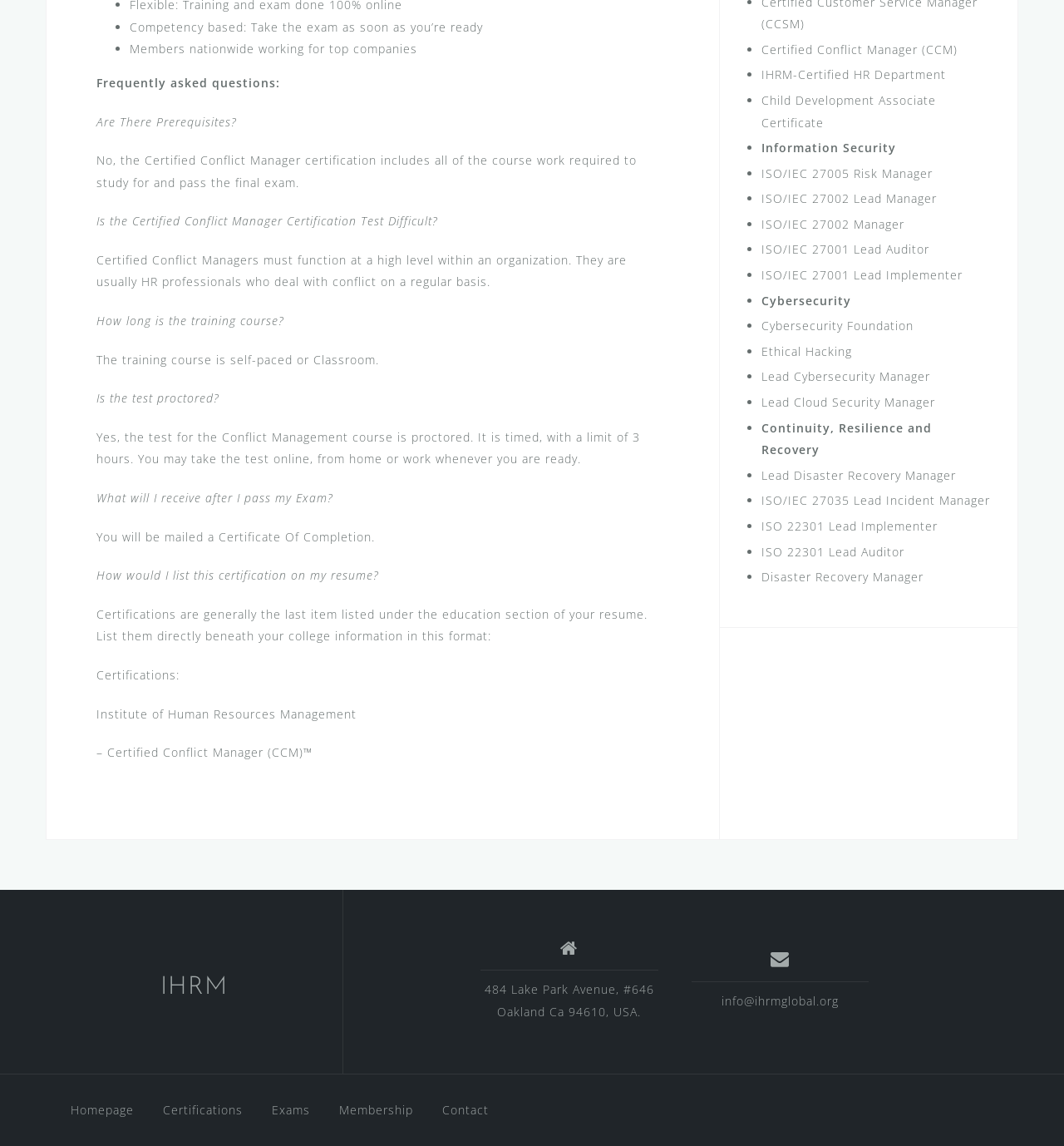Identify the bounding box of the UI component described as: "Exams".

[0.255, 0.961, 0.291, 0.975]